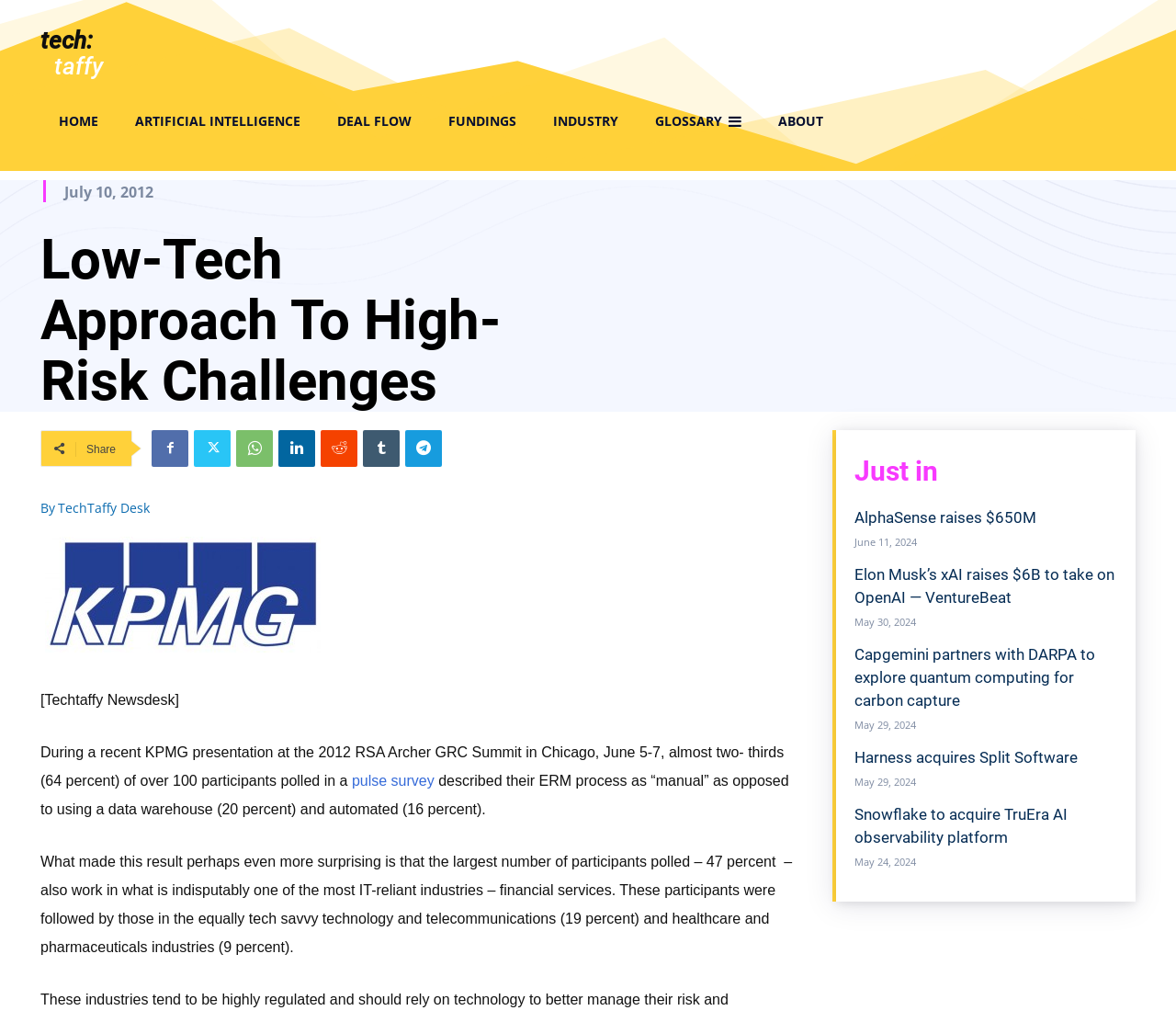Find the bounding box coordinates of the clickable area required to complete the following action: "Click on ARTIFICIAL INTELLIGENCE".

[0.099, 0.097, 0.271, 0.14]